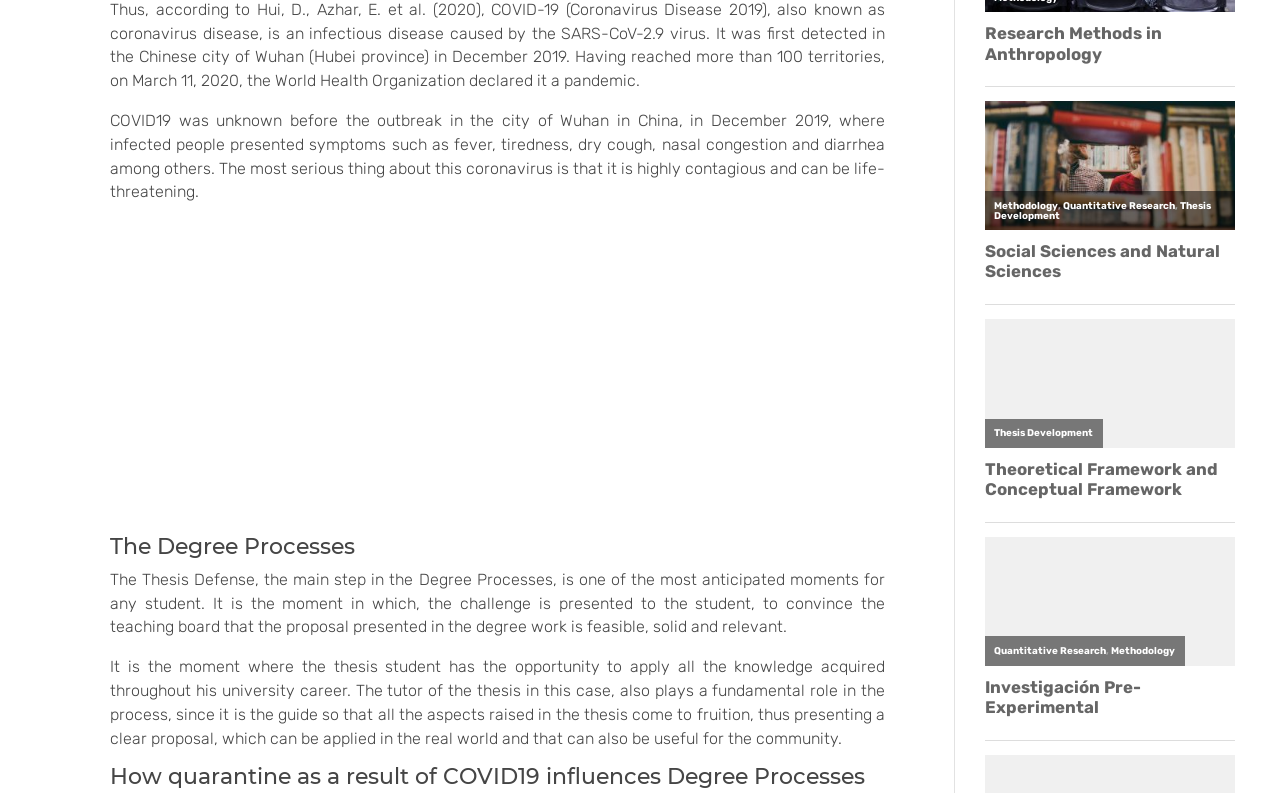What is the role of the thesis tutor?
Please provide a detailed and comprehensive answer to the question.

As mentioned in the StaticText element with ID 558, the thesis tutor plays a fundamental role in the process, guiding the student so that all the aspects raised in the thesis come to fruition, thus presenting a clear proposal.